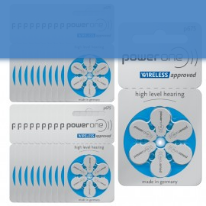Can you look at the image and give a comprehensive answer to the question:
What is the country of manufacture of the PowerOne hearing aid batteries?

The background design of the packaging emphasizes the product's quality and German manufacturing, indicating that the PowerOne hearing aid batteries are manufactured in Germany.